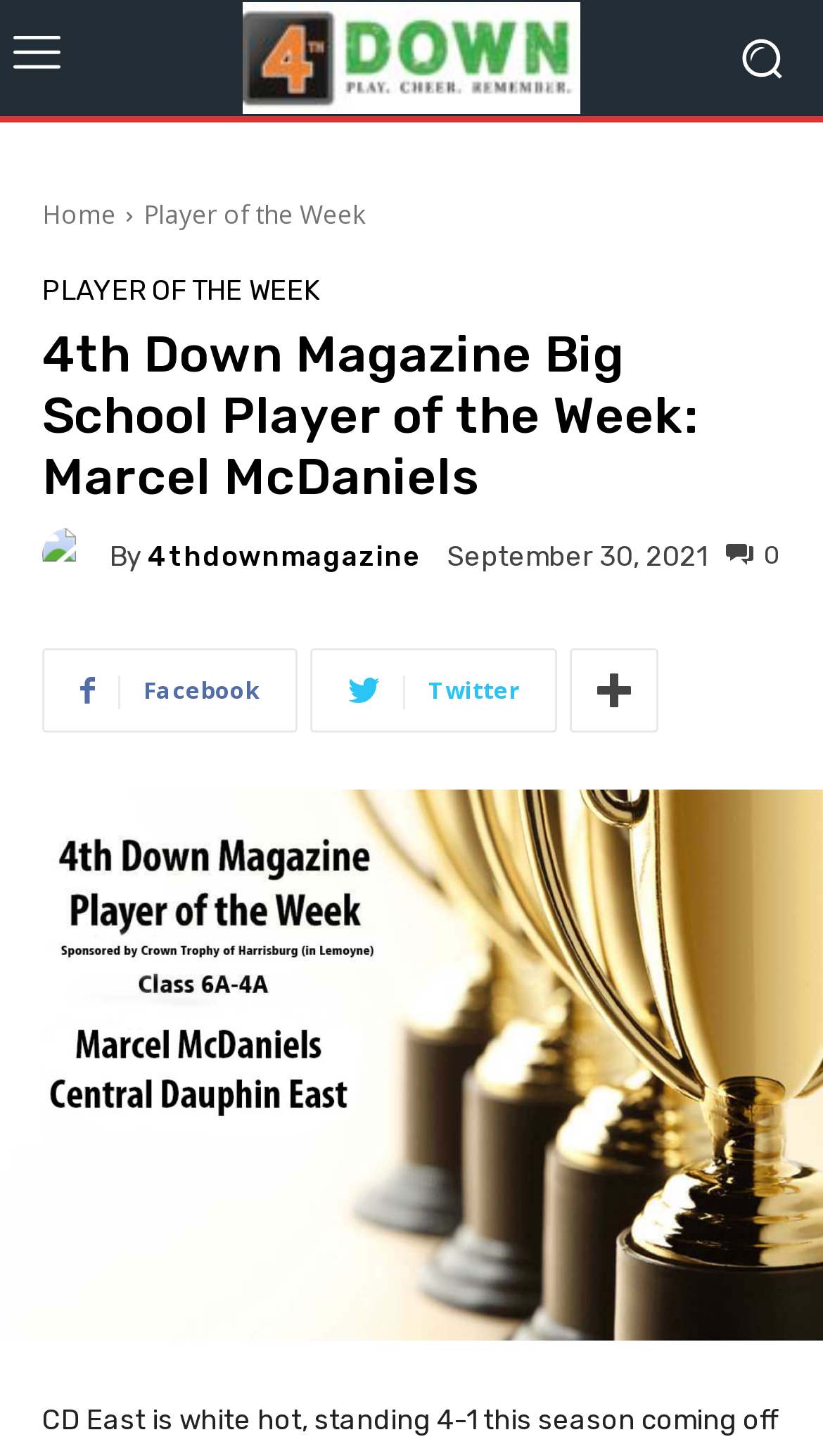Identify the first-level heading on the webpage and generate its text content.

4th Down Magazine Big School Player of the Week: Marcel McDaniels